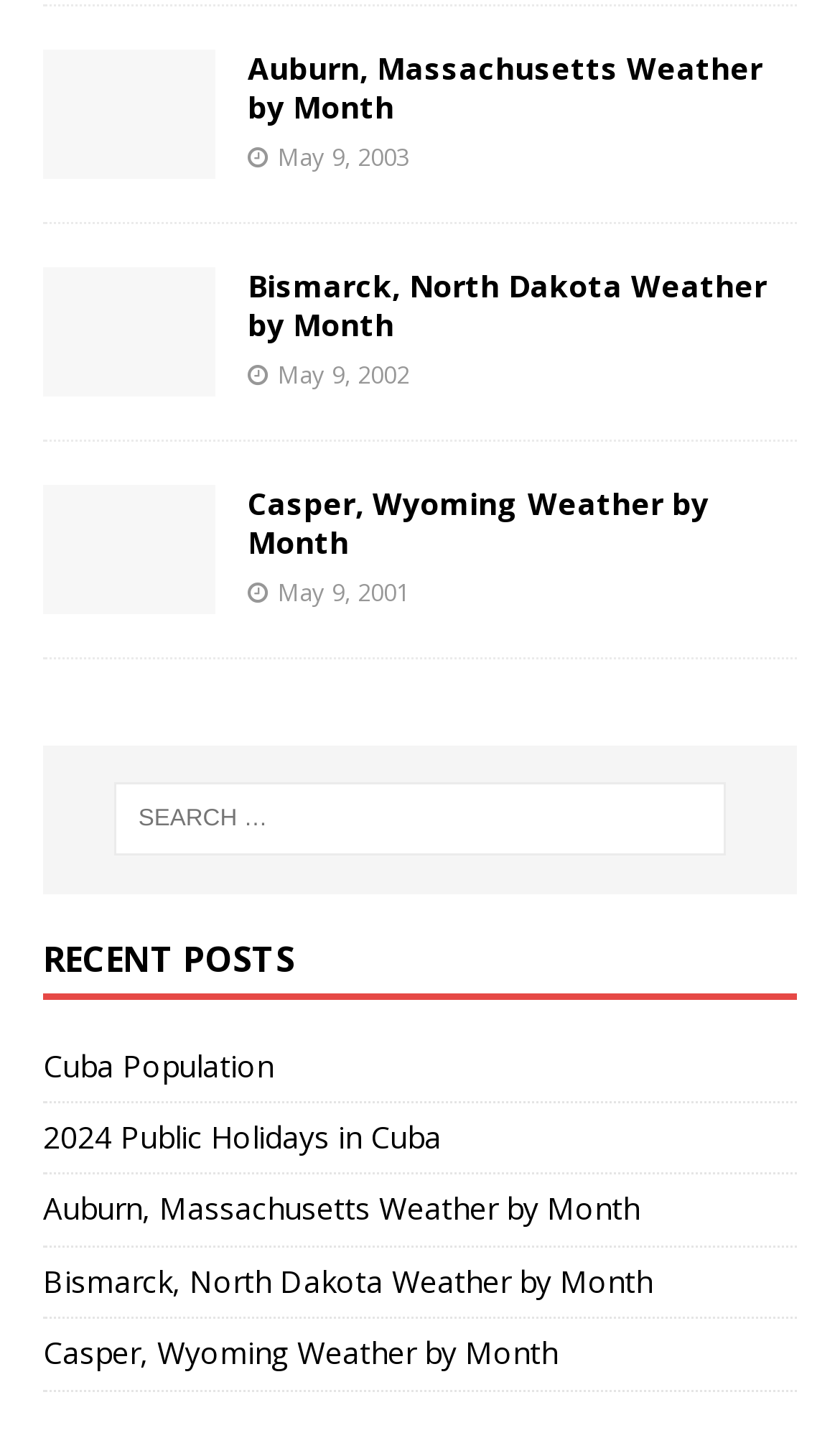Please locate the bounding box coordinates of the region I need to click to follow this instruction: "View Casper, Wyoming Weather by Month".

[0.051, 0.93, 0.664, 0.958]